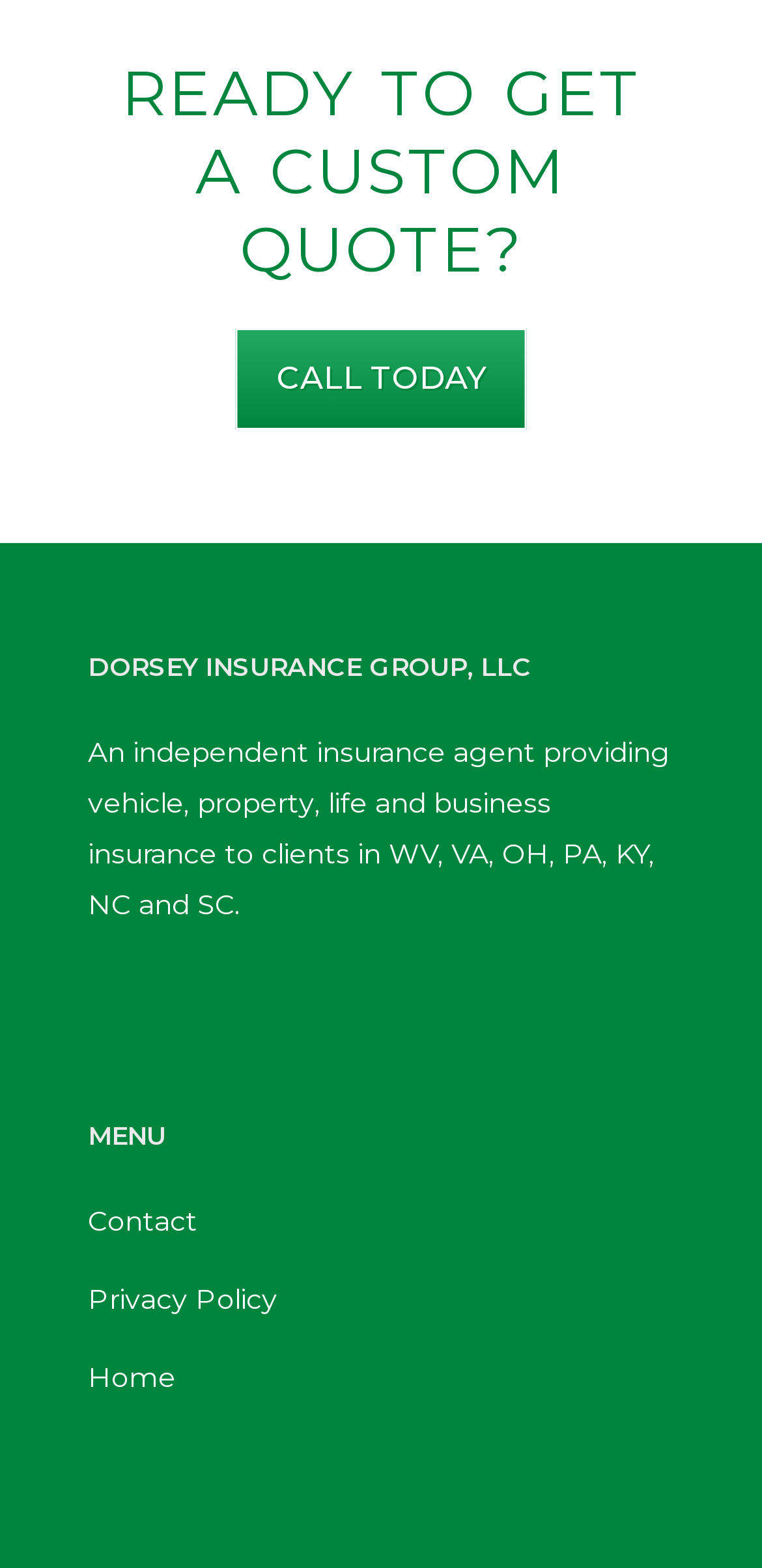What is the call to action?
Kindly answer the question with as much detail as you can.

The link element 'CALL TODAY' is prominently displayed at the top of the webpage, suggesting that the user should call the insurance group to take some action, likely to get a custom quote.